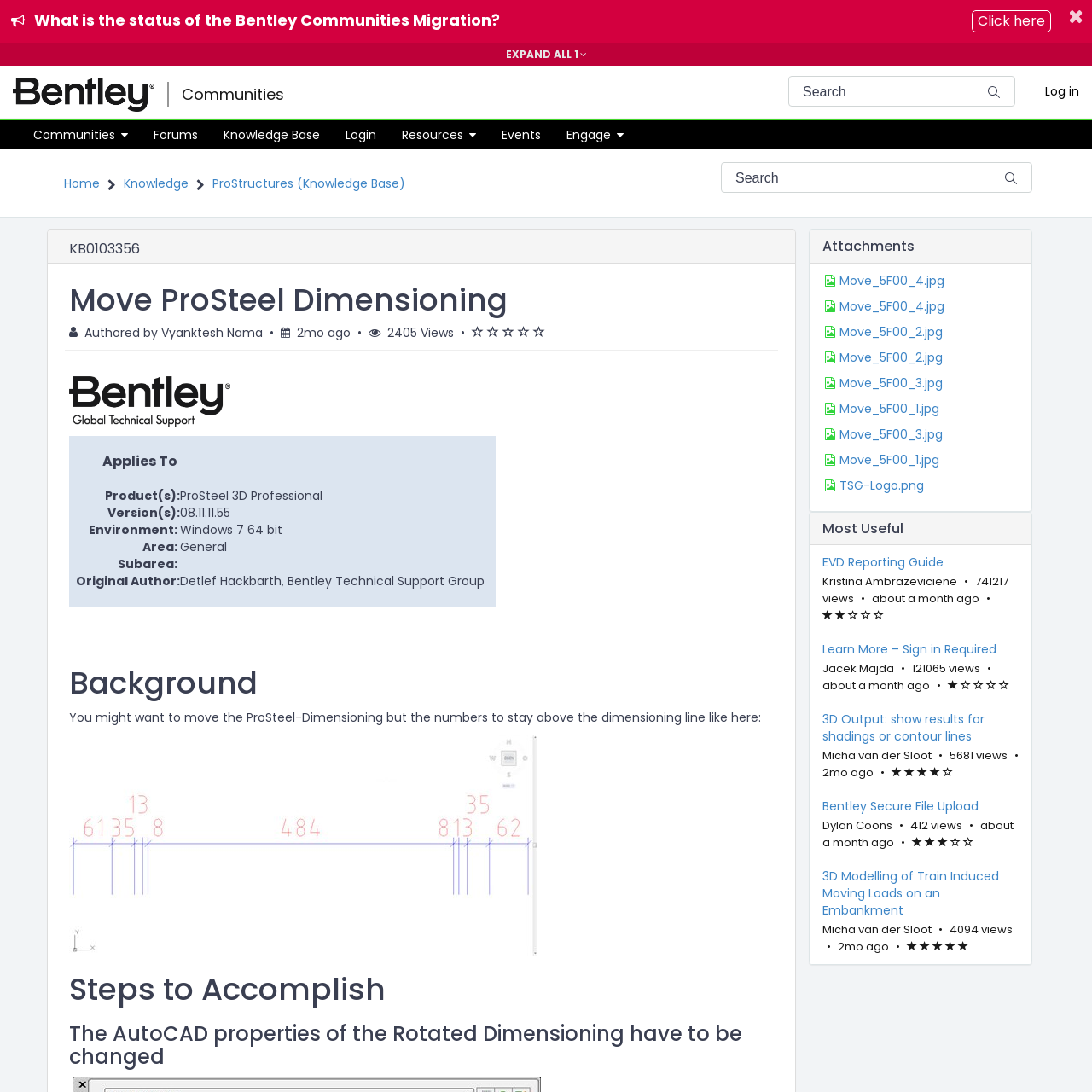How many views does the article have?
Based on the screenshot, give a detailed explanation to answer the question.

I found the answer by looking at the static text element with the text 'This article has 2405 views.' which is located below the article metadata, indicating the number of views the article has.